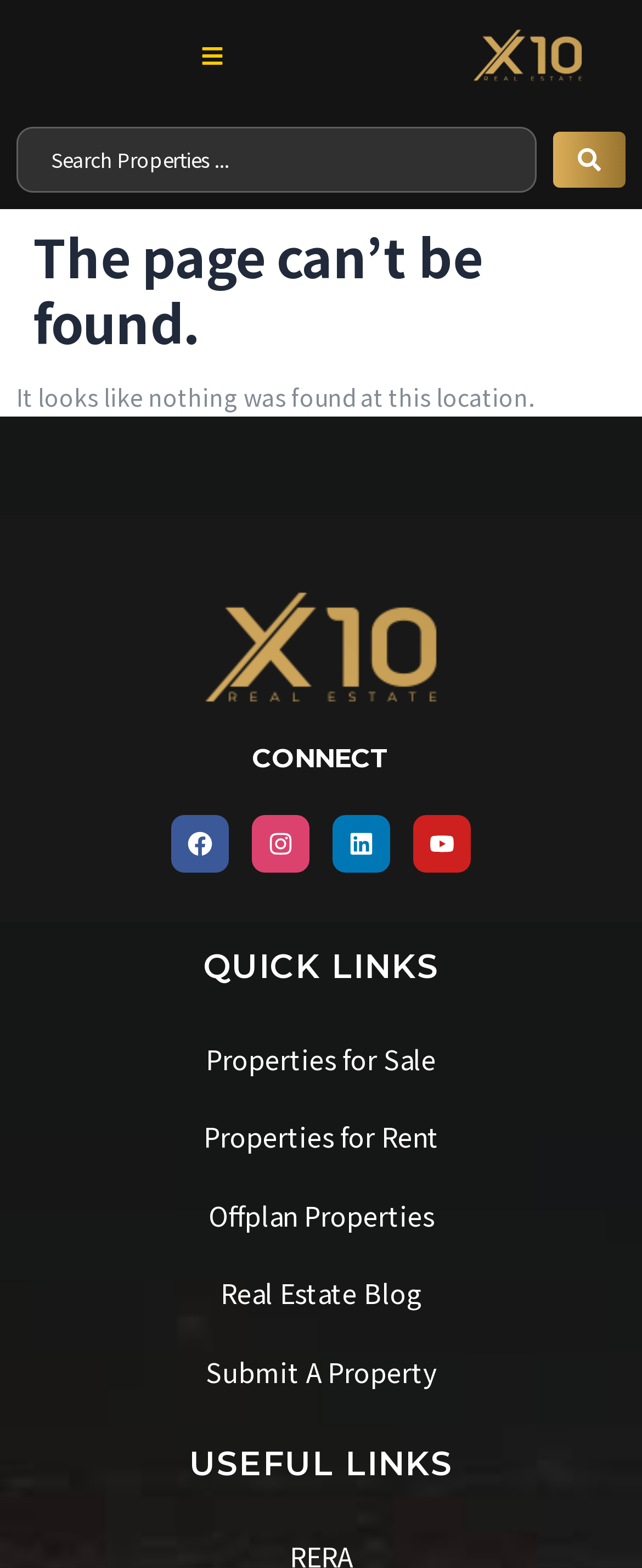How many quick links are available?
Using the image provided, answer with just one word or phrase.

5